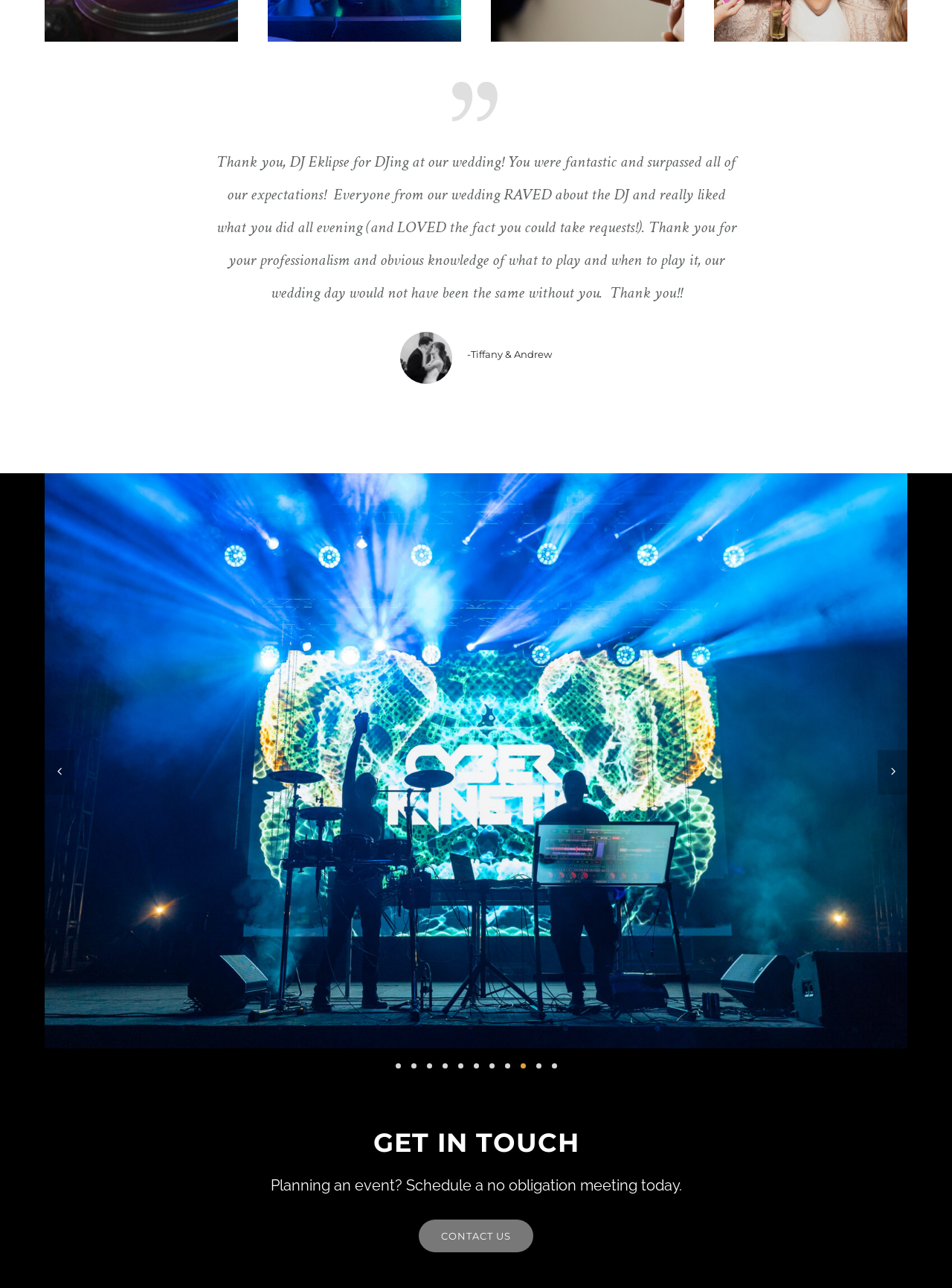Find the bounding box of the element with the following description: "CHECK AVAILABILITY". The coordinates must be four float numbers between 0 and 1, formatted as [left, top, right, bottom].

[0.427, 0.214, 0.573, 0.236]